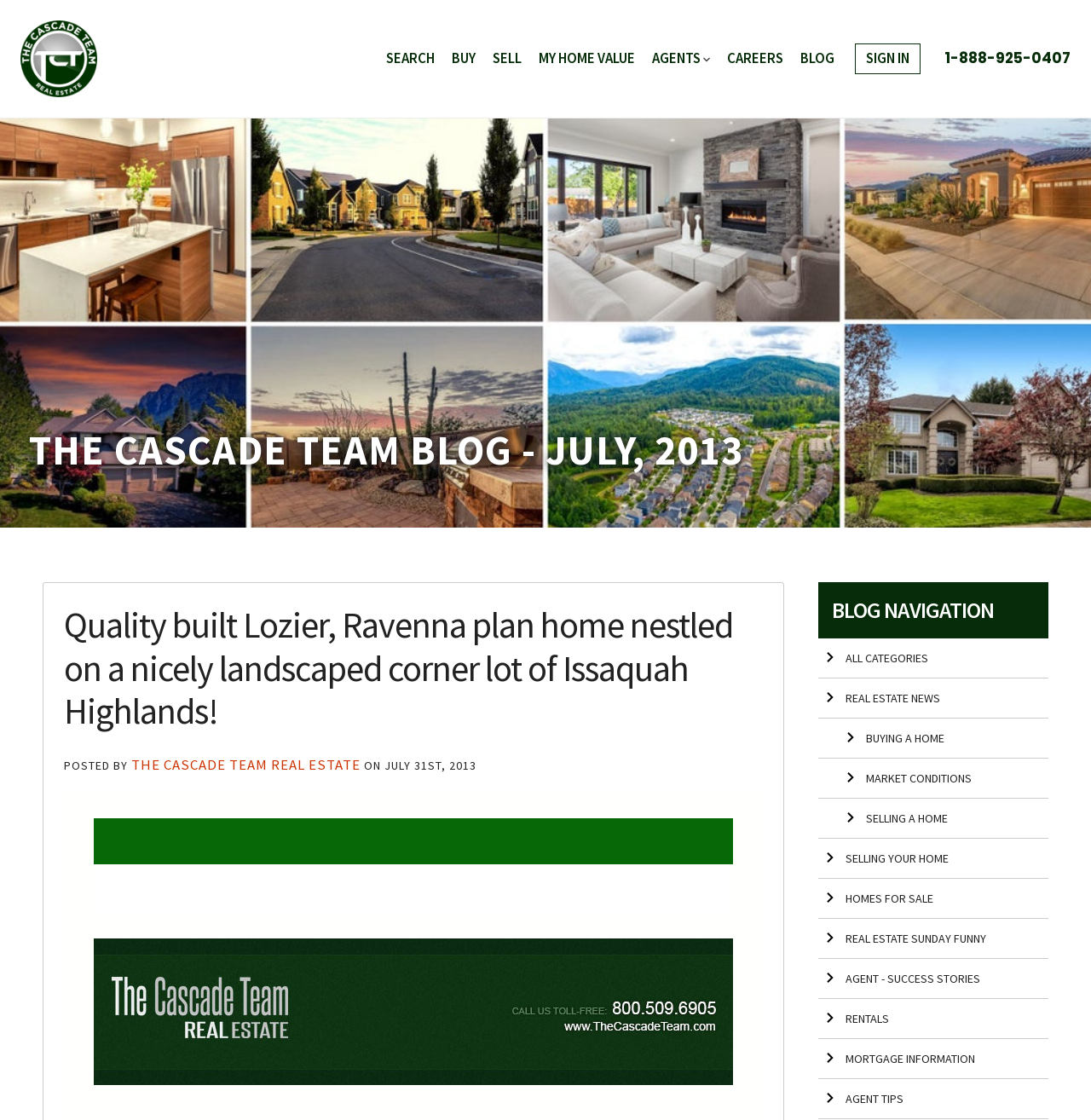Could you determine the bounding box coordinates of the clickable element to complete the instruction: "Call the real estate team"? Provide the coordinates as four float numbers between 0 and 1, i.e., [left, top, right, bottom].

[0.866, 0.044, 0.981, 0.061]